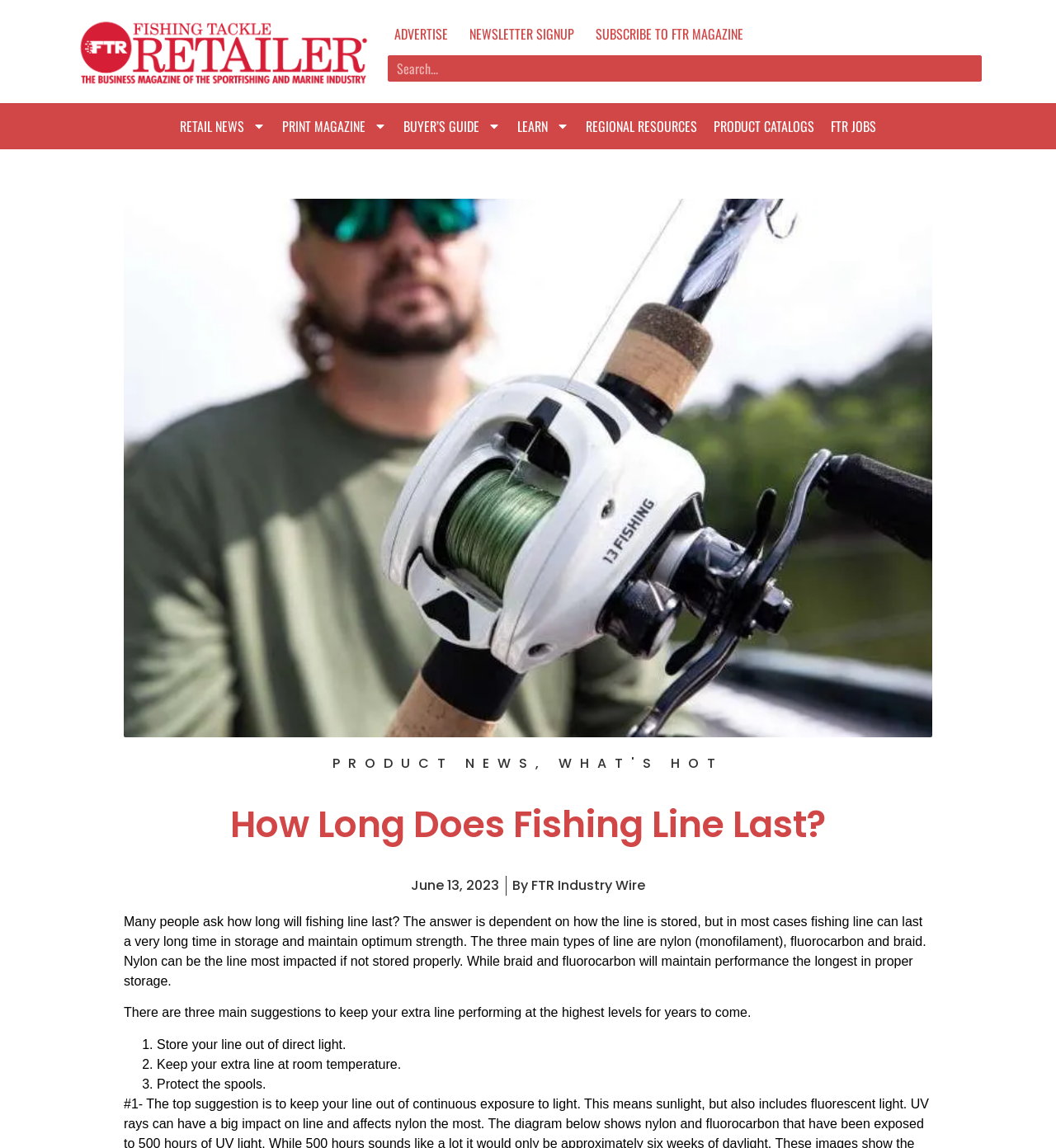Use a single word or phrase to answer the question:
How many types of fishing line are mentioned?

Three